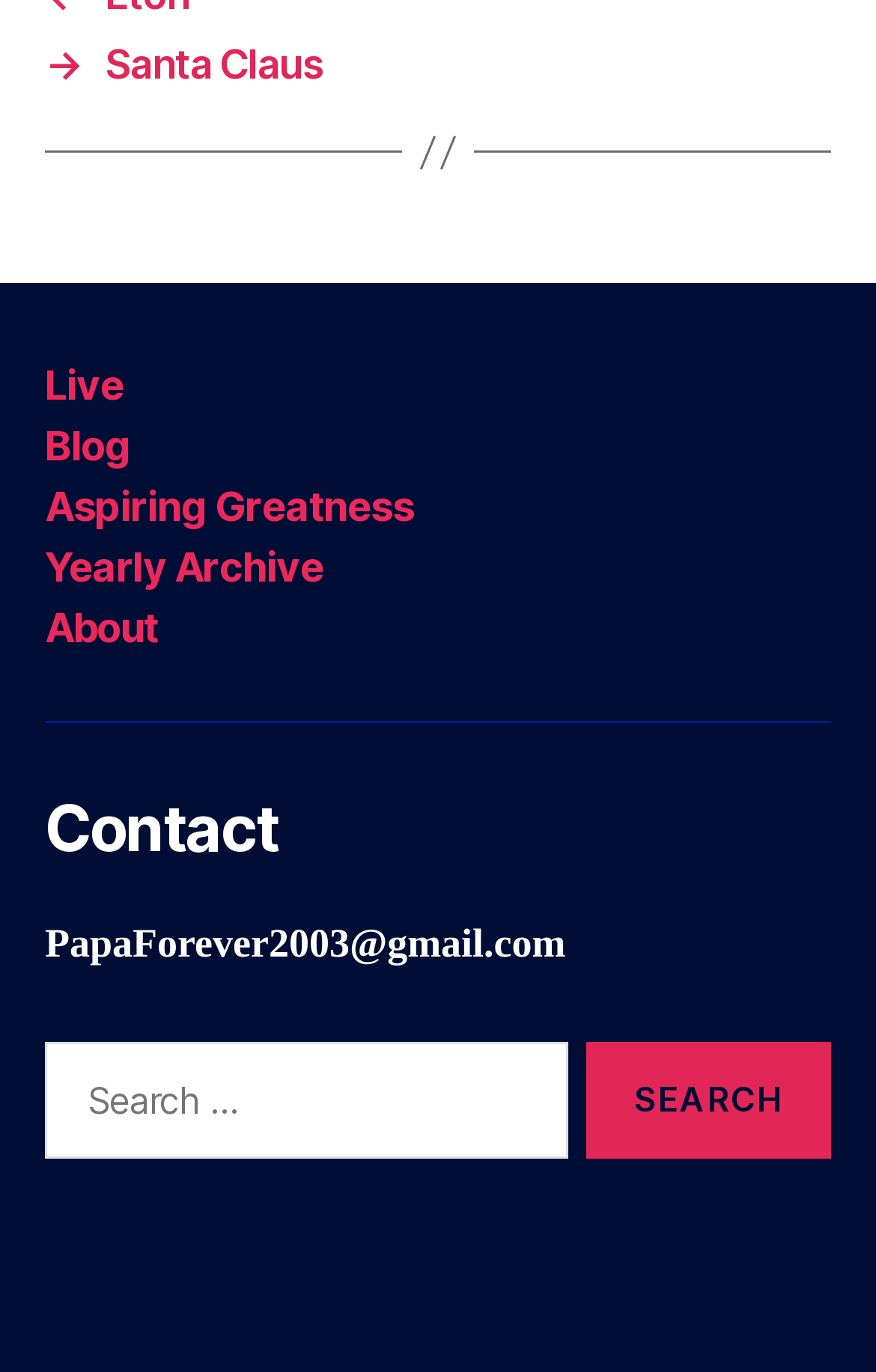Please locate the bounding box coordinates for the element that should be clicked to achieve the following instruction: "Click on the 'Search' button". Ensure the coordinates are given as four float numbers between 0 and 1, i.e., [left, top, right, bottom].

[0.669, 0.76, 0.949, 0.845]